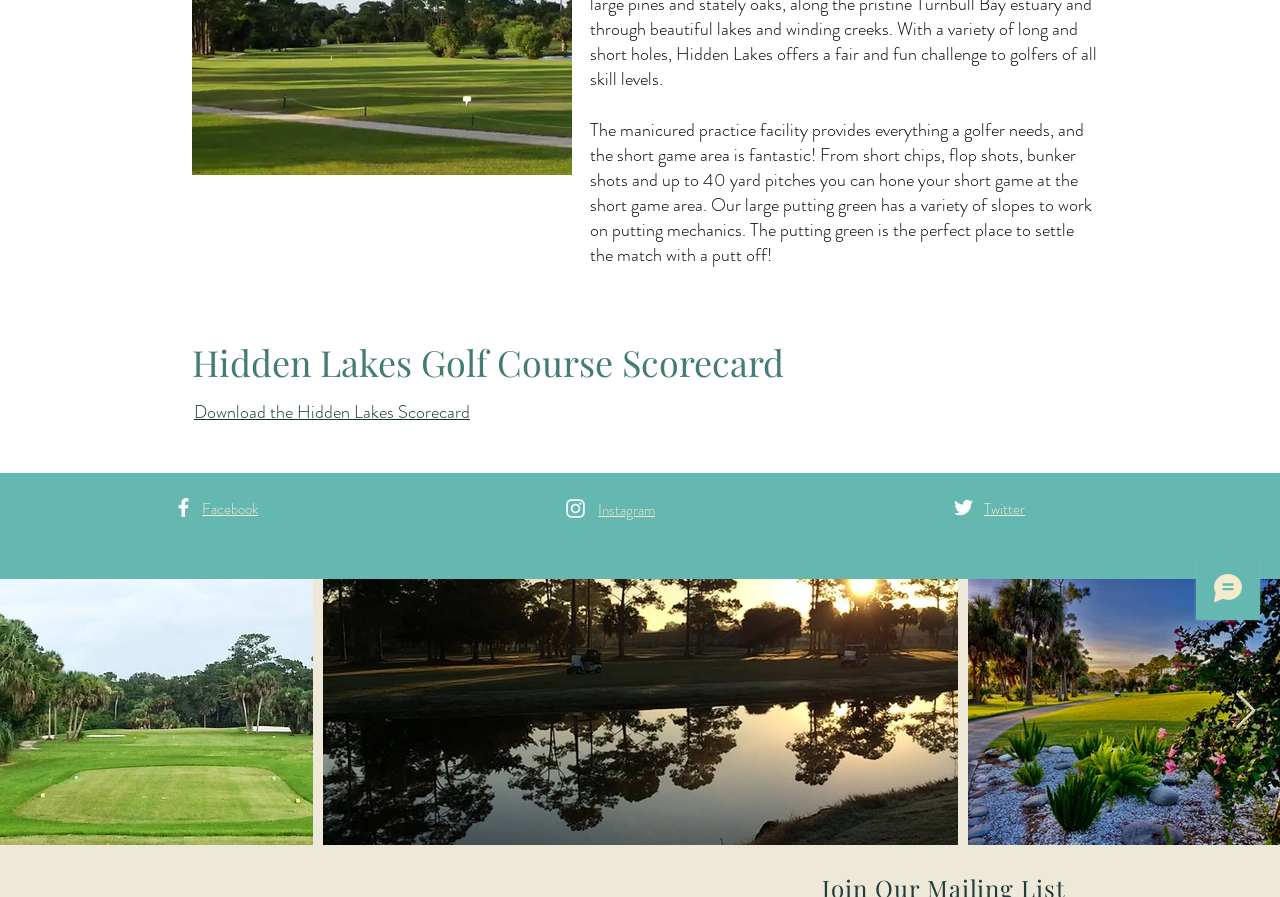Please determine the bounding box of the UI element that matches this description: aria-label="Facebook". The coordinates should be given as (top-left x, top-left y, bottom-right x, bottom-right y), with all values between 0 and 1.

[0.134, 0.552, 0.153, 0.58]